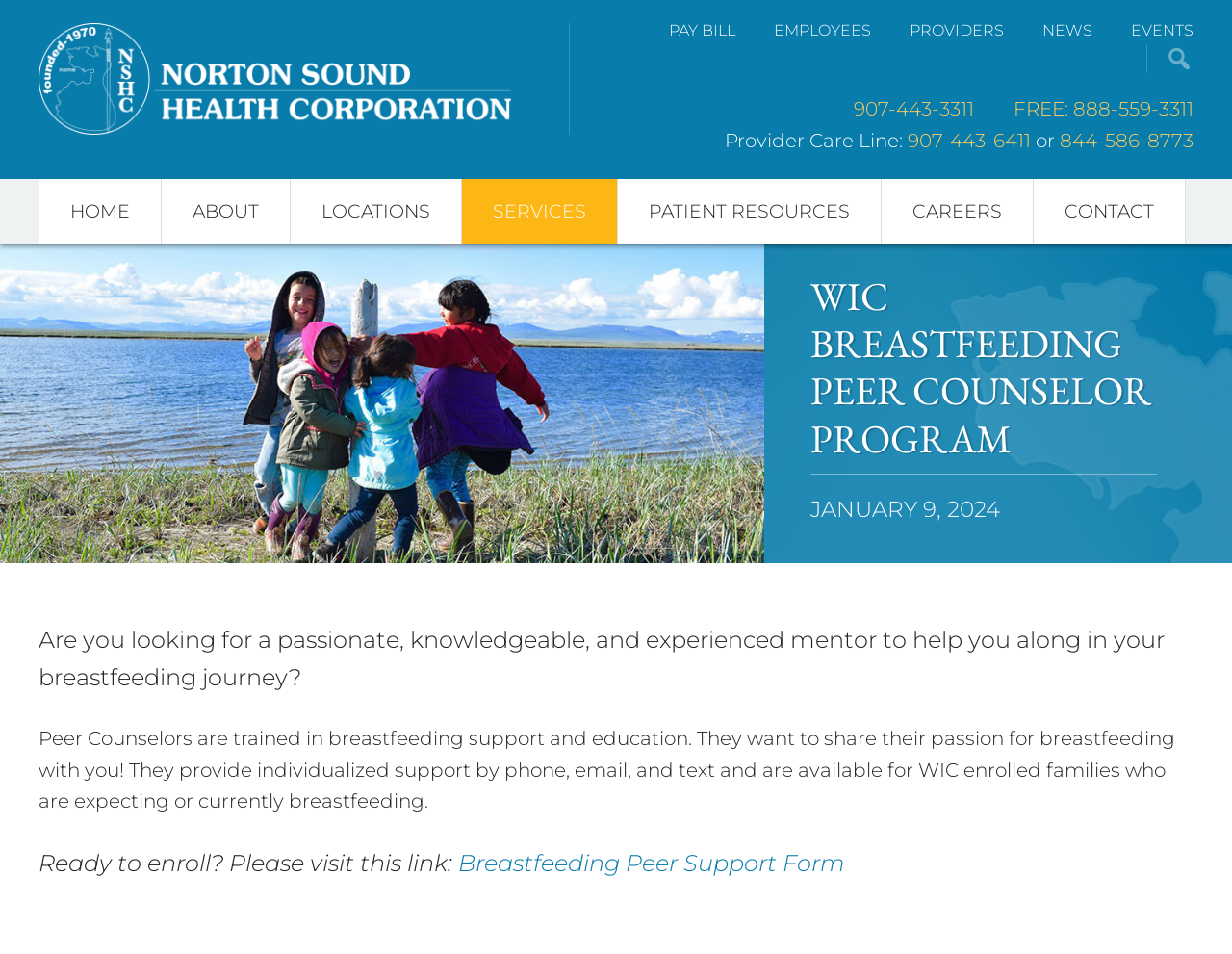Using the given description, provide the bounding box coordinates formatted as (top-left x, top-left y, bottom-right x, bottom-right y), with all values being floating point numbers between 0 and 1. Description: Contact

[0.839, 0.188, 0.962, 0.255]